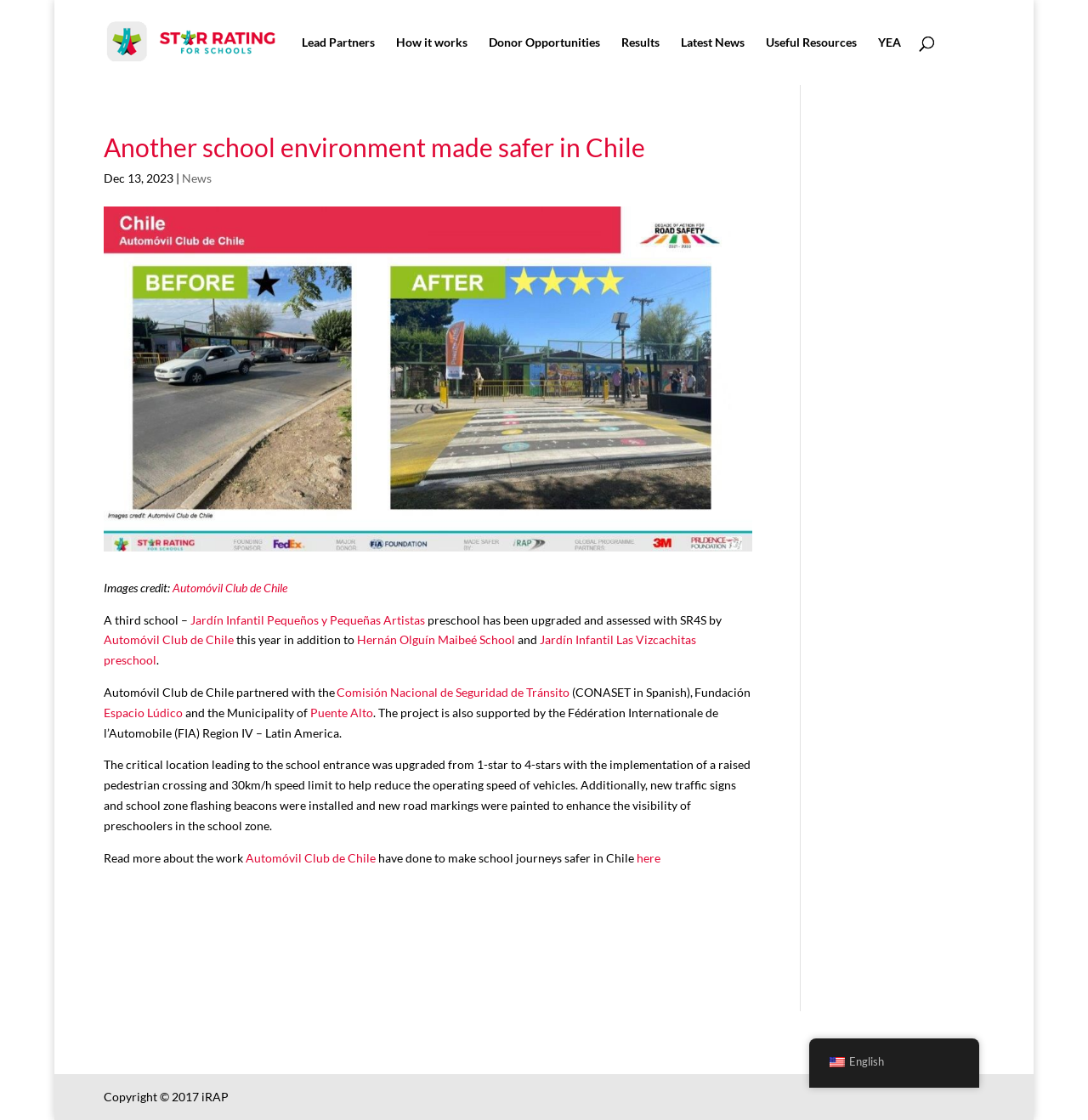Determine the bounding box coordinates of the region to click in order to accomplish the following instruction: "Click on Star Rating For Schools". Provide the coordinates as four float numbers between 0 and 1, specifically [left, top, right, bottom].

[0.097, 0.03, 0.256, 0.043]